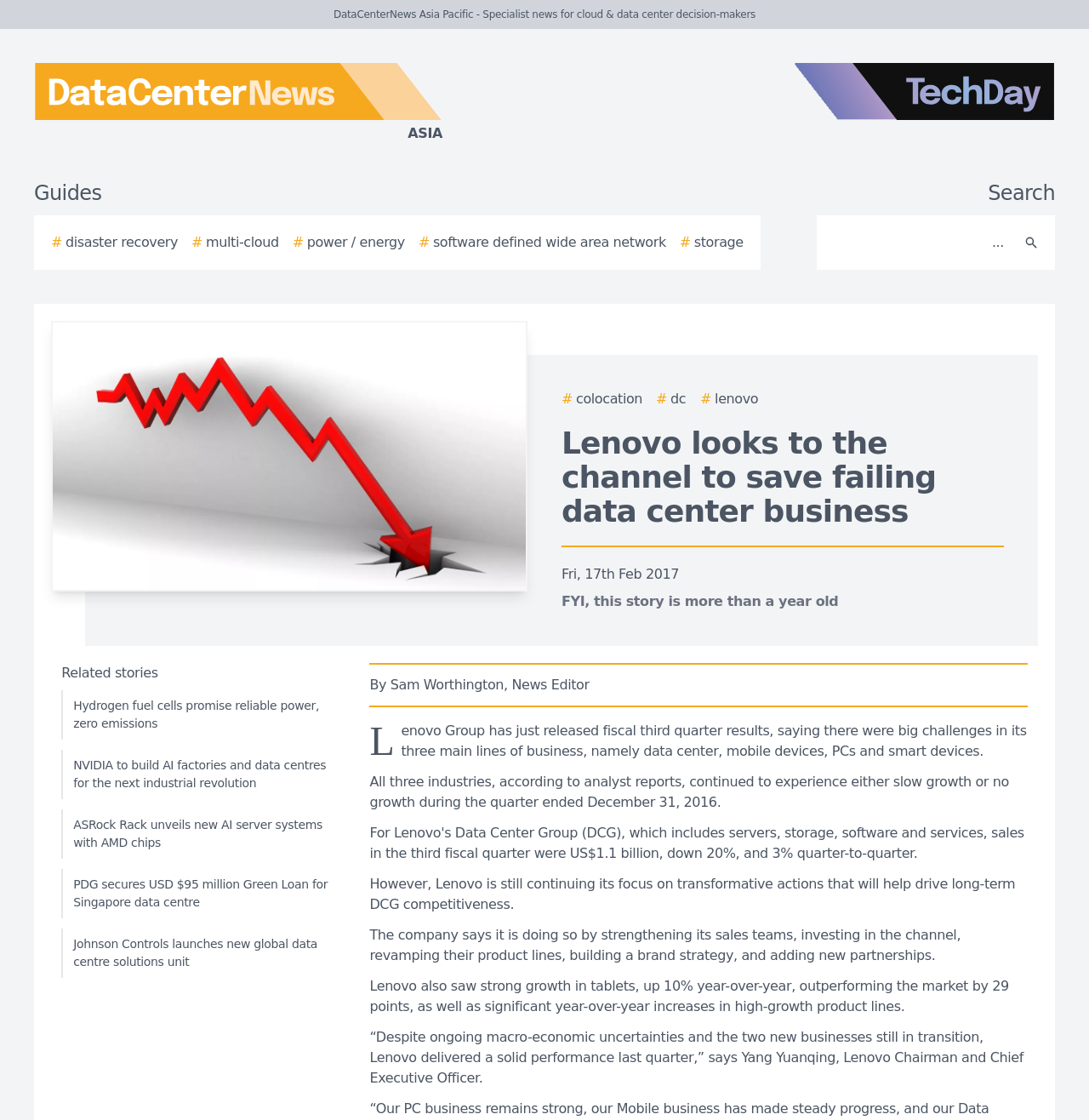Determine the bounding box coordinates of the section I need to click to execute the following instruction: "Learn more about disaster recovery". Provide the coordinates as four float numbers between 0 and 1, i.e., [left, top, right, bottom].

[0.047, 0.207, 0.163, 0.226]